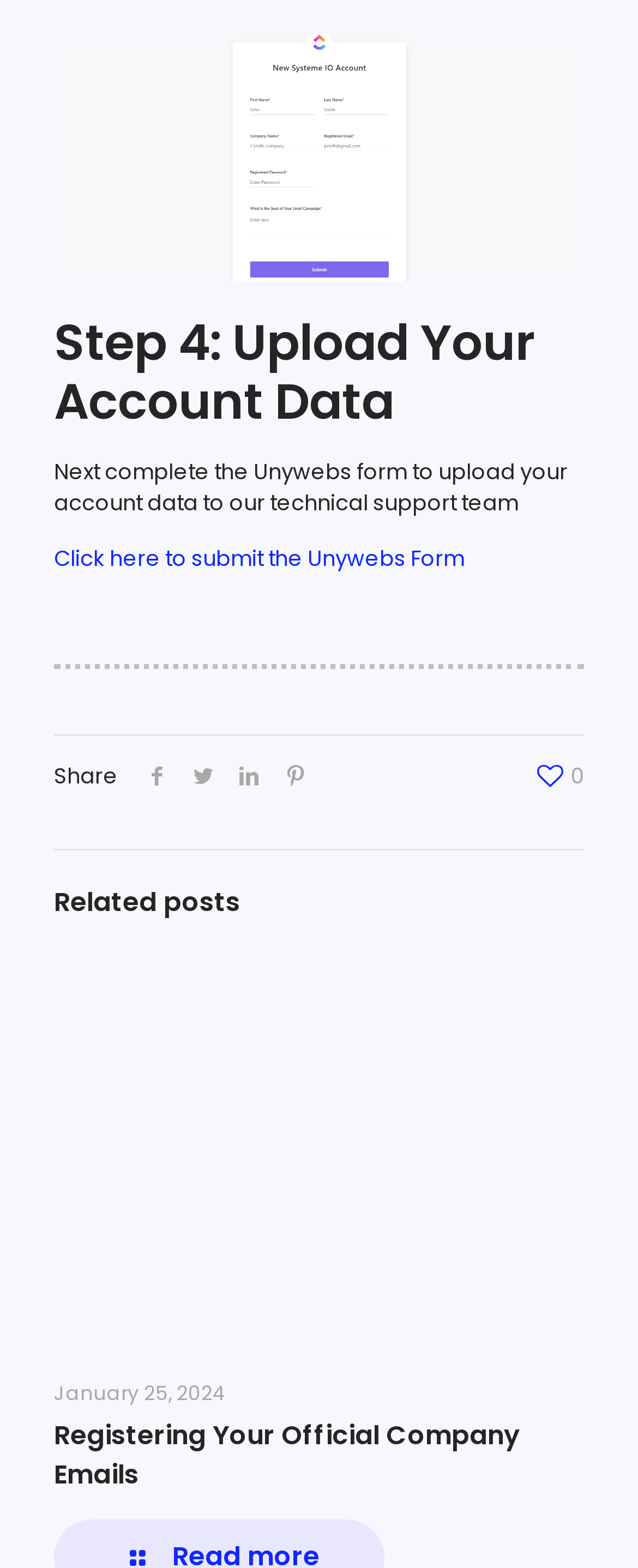Identify the bounding box coordinates of the area you need to click to perform the following instruction: "Click the link to register your official company emails".

[0.085, 0.903, 0.815, 0.952]